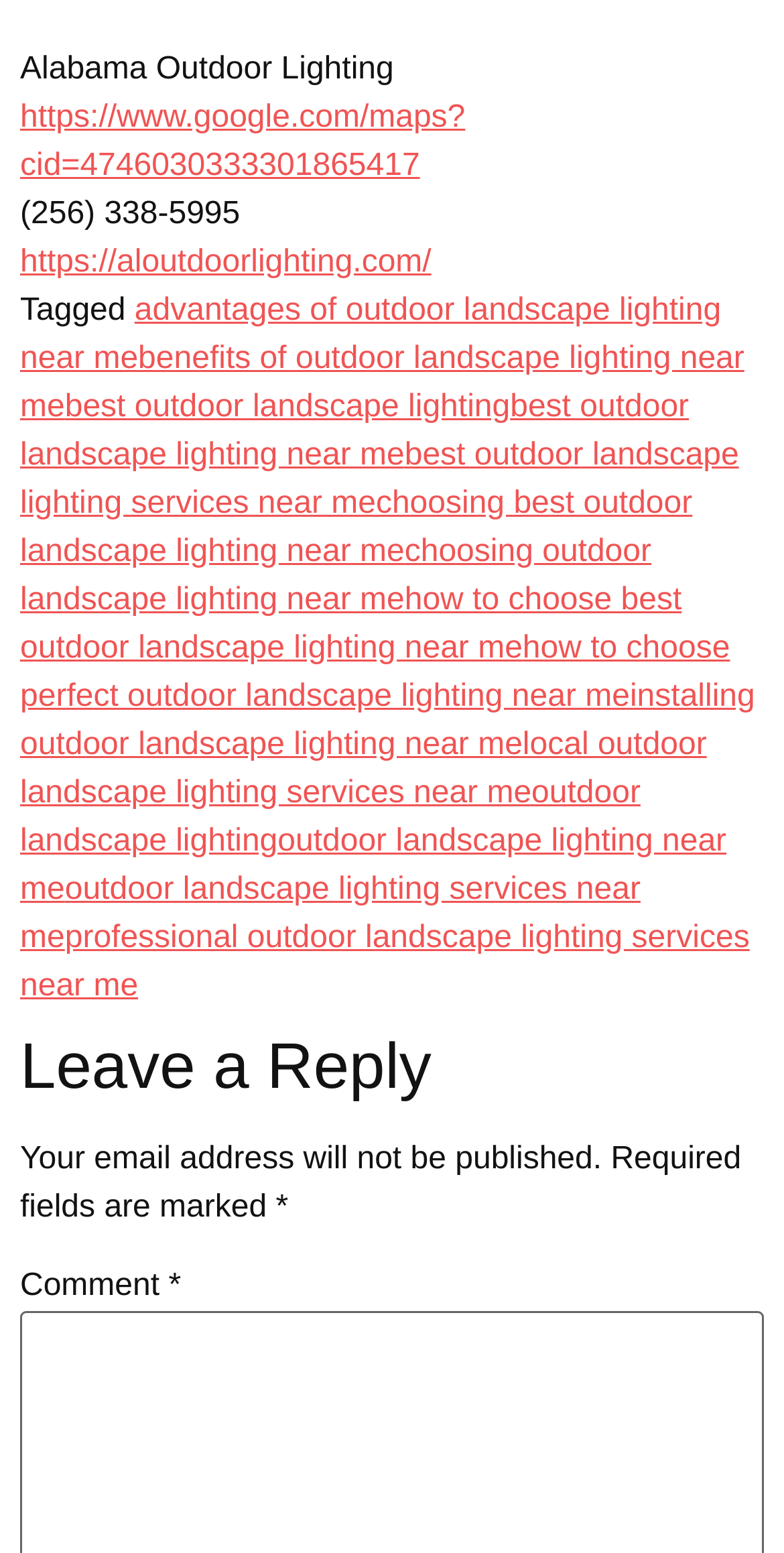What is the phone number?
Refer to the image and give a detailed answer to the query.

The phone number is obtained from the StaticText element '(256) 338-5995' which is located below the company name, indicating it is the contact number of the company.